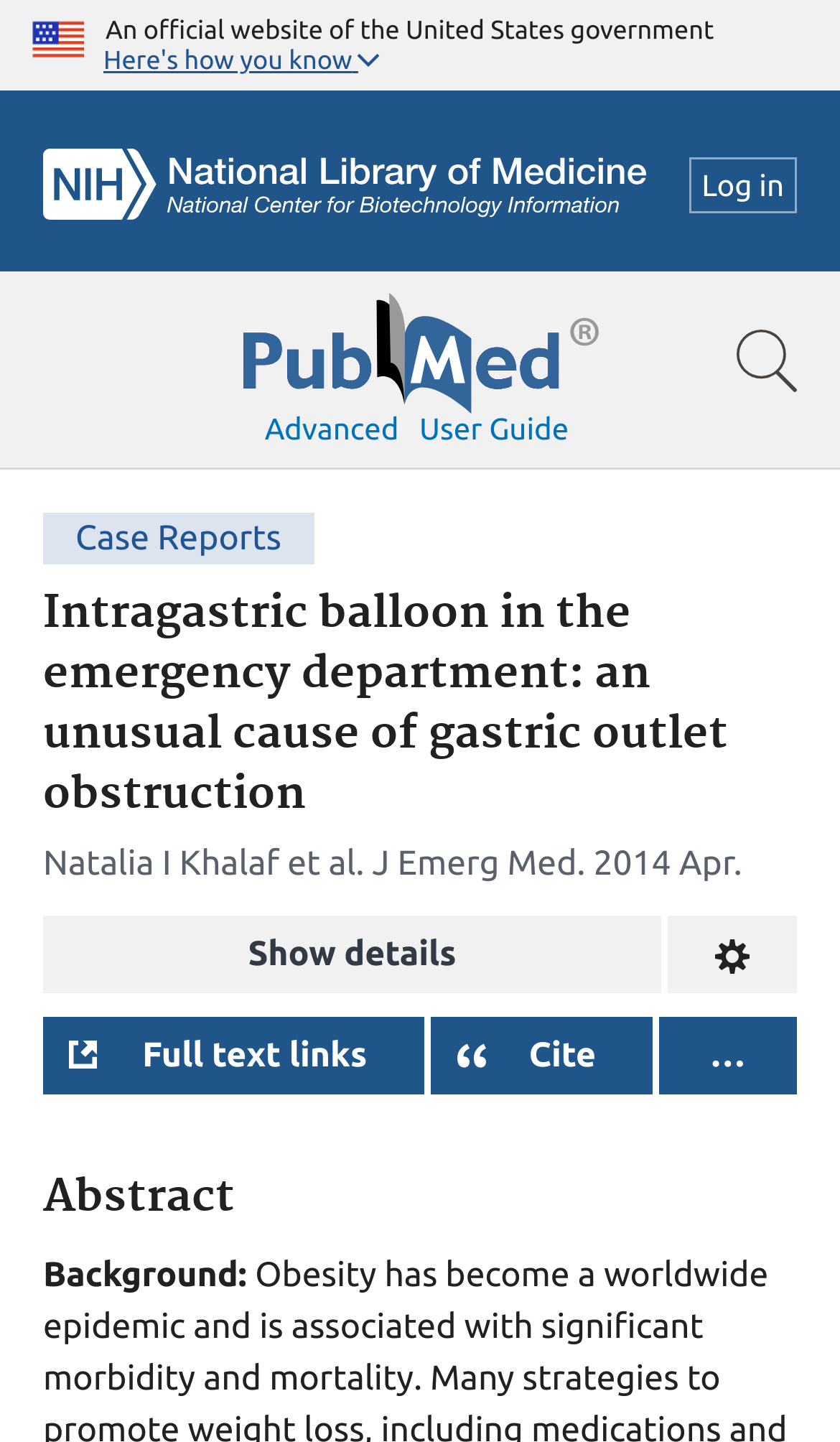Find the bounding box coordinates of the element I should click to carry out the following instruction: "Change the format of the article".

[0.795, 0.635, 0.949, 0.689]